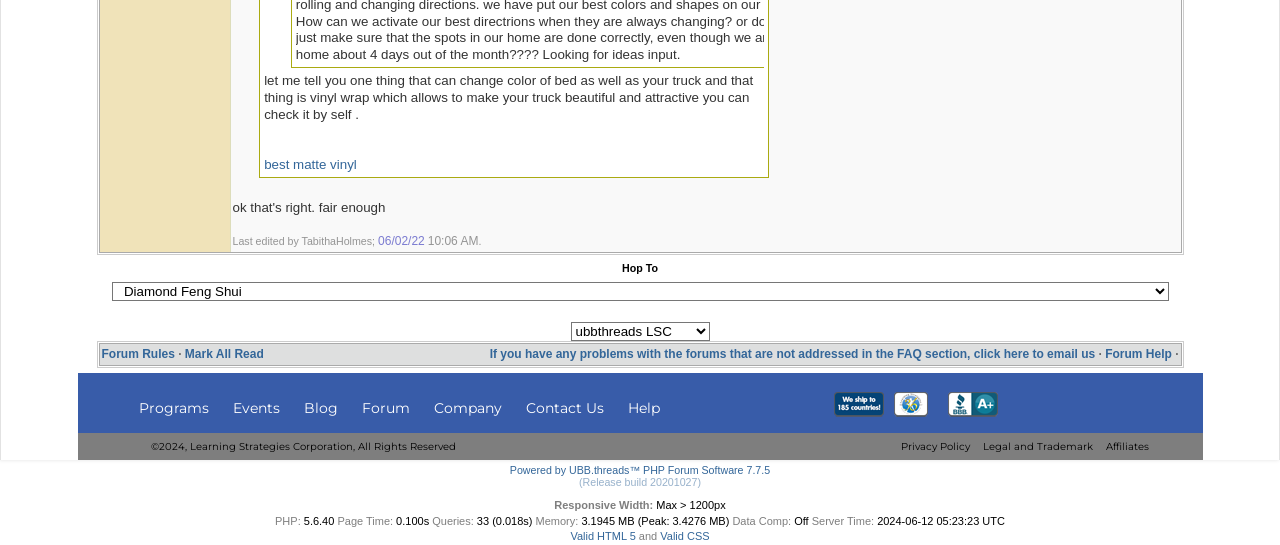Please find the bounding box for the UI component described as follows: "Help".

[0.483, 0.725, 0.523, 0.775]